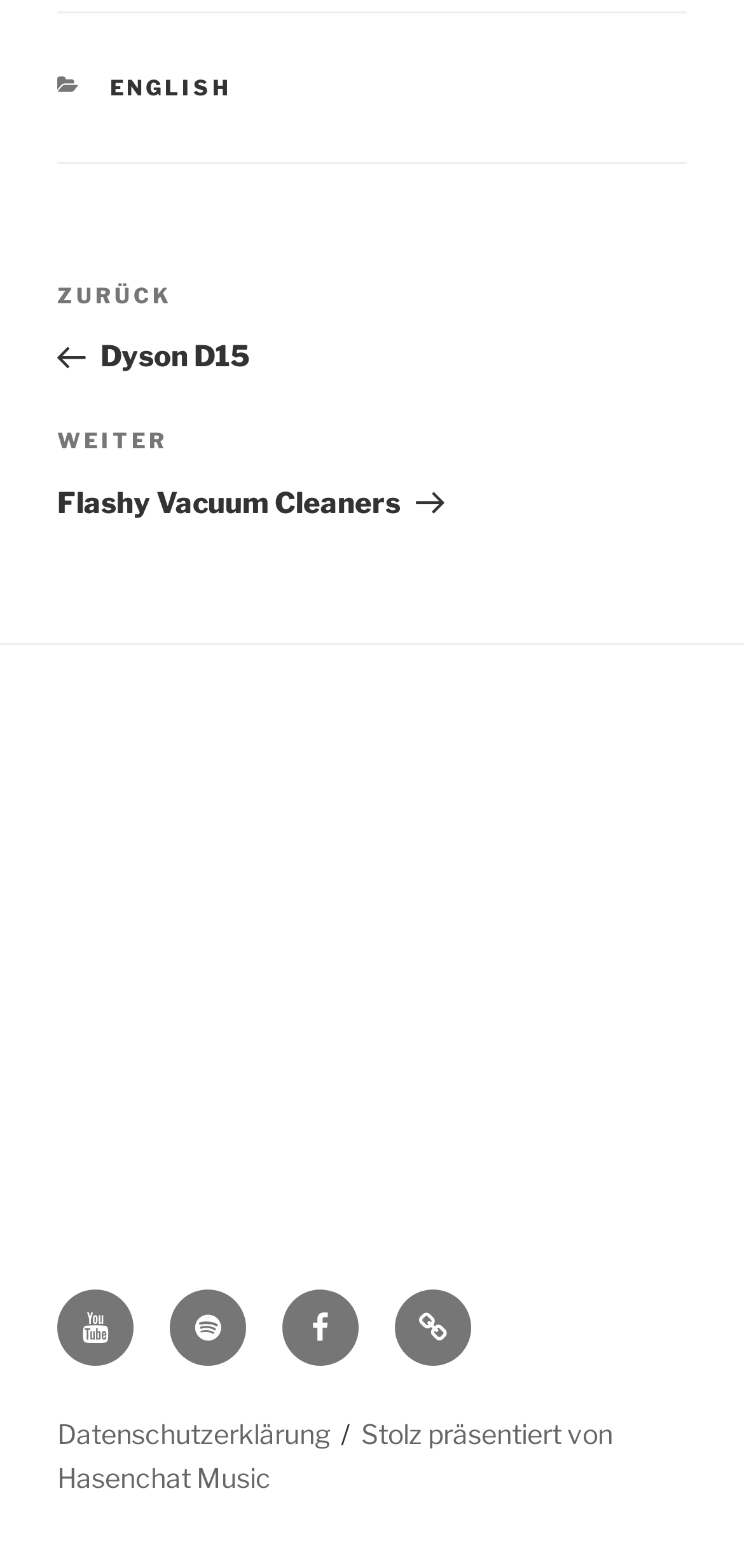Please specify the bounding box coordinates of the area that should be clicked to accomplish the following instruction: "visit 2424 Chartres St. LaSalle IL, 61301". The coordinates should consist of four float numbers between 0 and 1, i.e., [left, top, right, bottom].

None